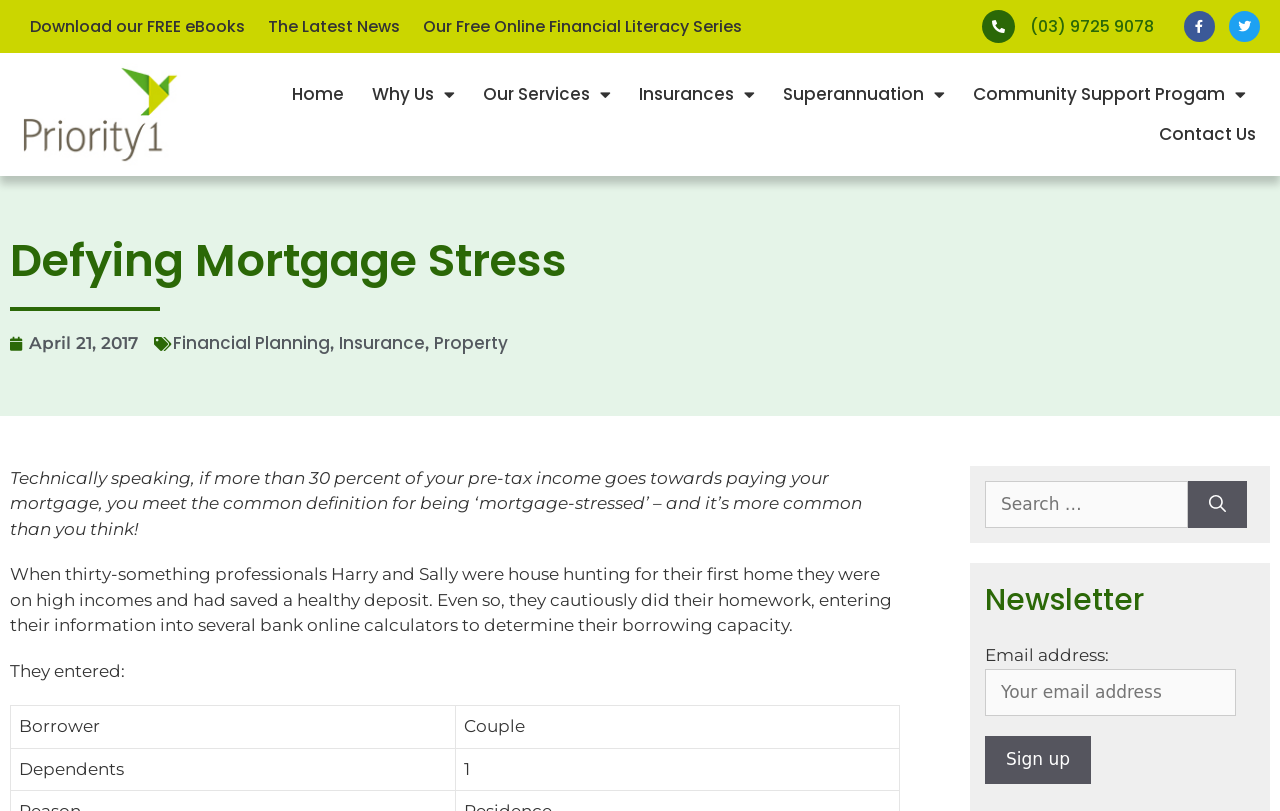What is the purpose of the search box?
Using the image, provide a concise answer in one word or a short phrase.

Search for: